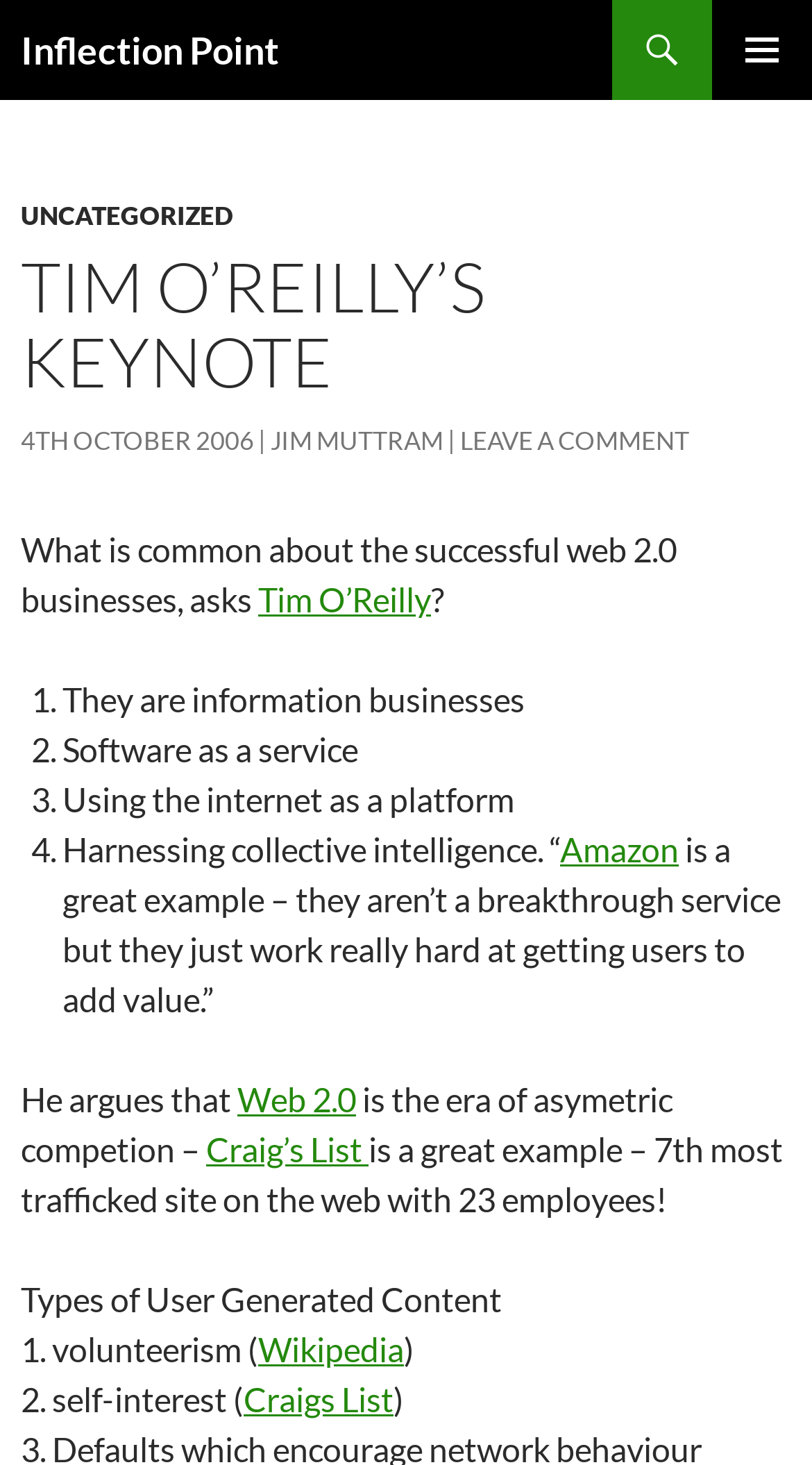What is the era of asymmetric competition?
Can you provide an in-depth and detailed response to the question?

According to the webpage, Tim O'Reilly argues that Web 2.0 is the era of asymmetric competition, which is mentioned in the text 'He argues that Web 2.0 is the era of asymetric competion –'.